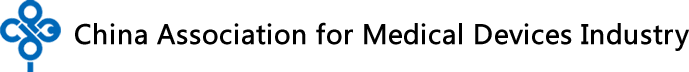Please look at the image and answer the question with a detailed explanation: What is the purpose of CAMDI?

According to the caption, CAMDI's commitment is to advancing the medical device sector through innovation and regulation, which implies that the purpose of CAMDI is to promote the growth and development of the medical device industry.